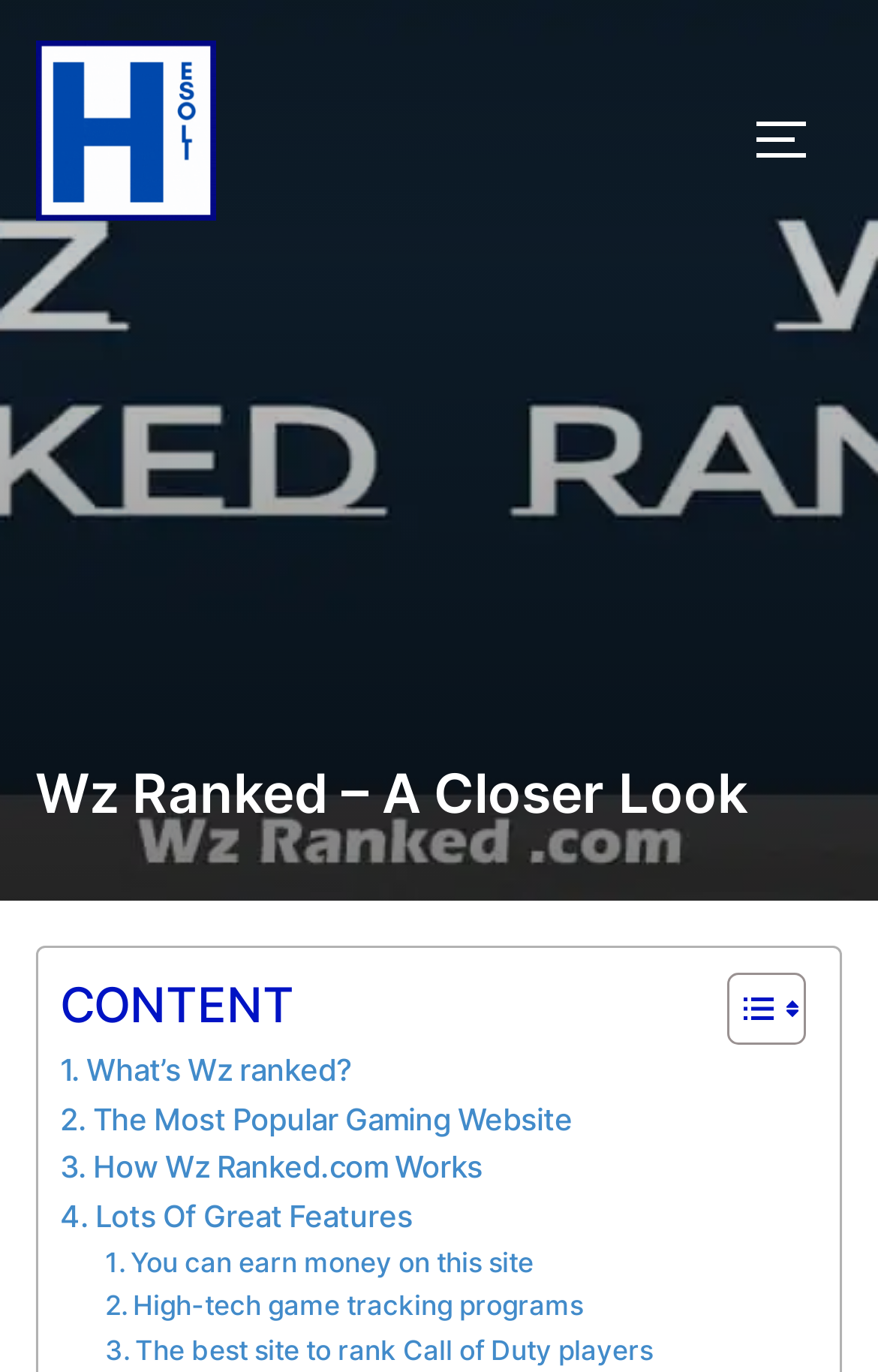How many images are there in the toggle table of content button?
Please describe in detail the information shown in the image to answer the question.

The toggle table of content button contains 2 images, which are located inside the link element with the text 'Toggle Table of Content'.